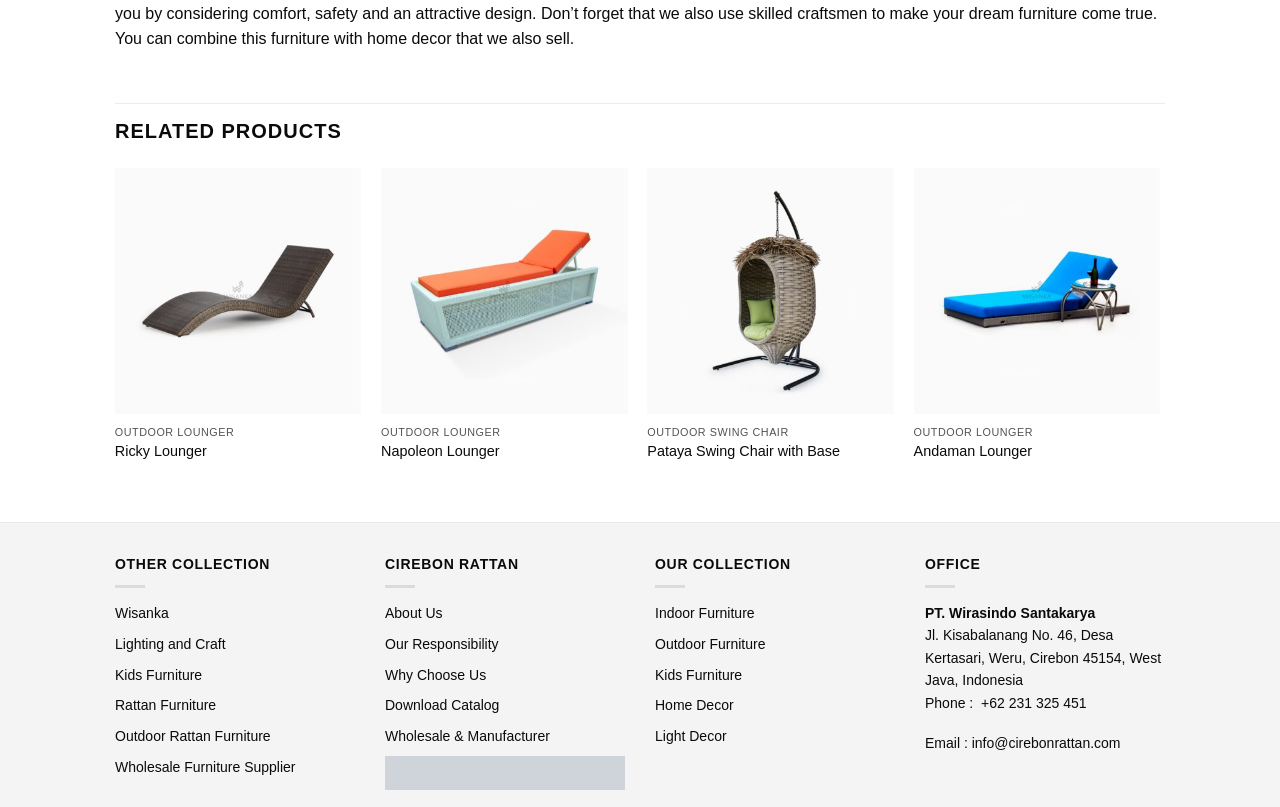Please identify the coordinates of the bounding box for the clickable region that will accomplish this instruction: "explore Outdoor Rattan Furniture".

[0.09, 0.902, 0.211, 0.922]